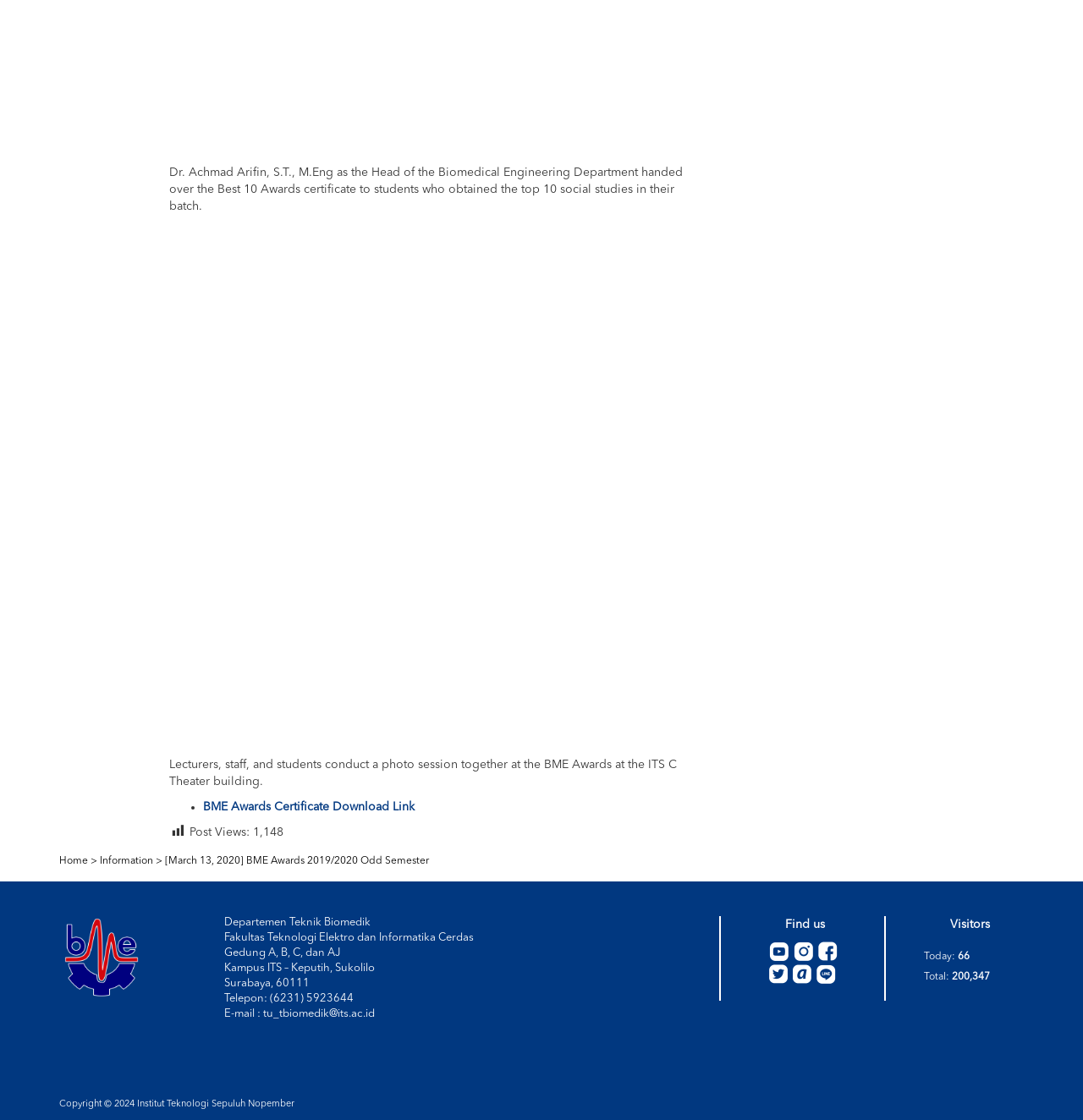Please respond in a single word or phrase: 
What is the email address?

tu_tbiomedik@its.ac.id